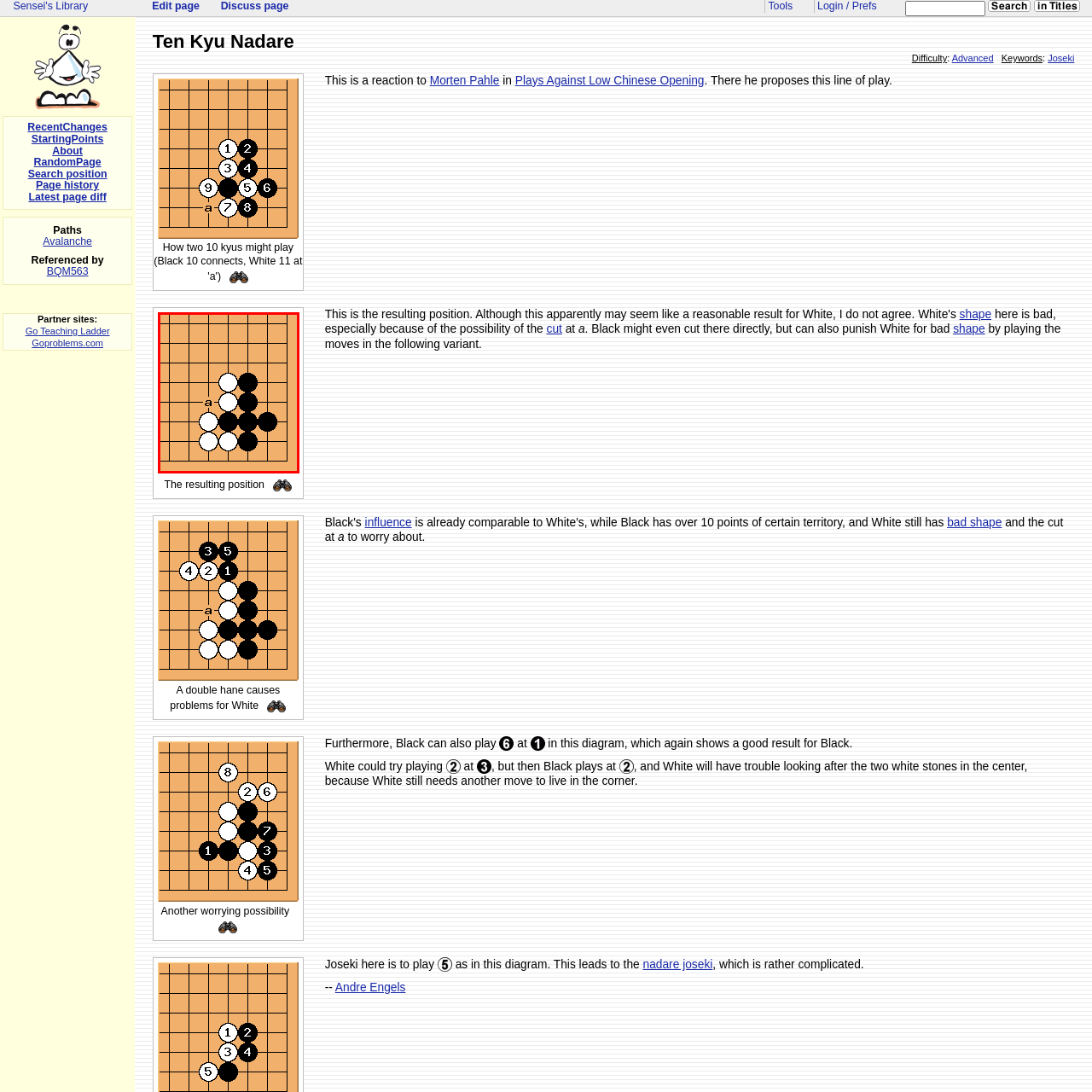Generate a comprehensive caption for the picture highlighted by the red outline.

The diagram illustrates a Go position involving both black and white stones arranged strategically on the board. The focus is on a key point labeled 'a', indicating a potential move for the white stones to respond to black's position. The arrangement suggests that black has a strong influence in the lower area, while white is working to secure their own presence and potential territory. This setup is critical in understanding the dynamics of the game, particularly in the context of strategies such as "Nadare" or "Avalanche," commonly discussed in Go theory. Such diagrams are essential for analyzing plays and exploring tactical options in Go.